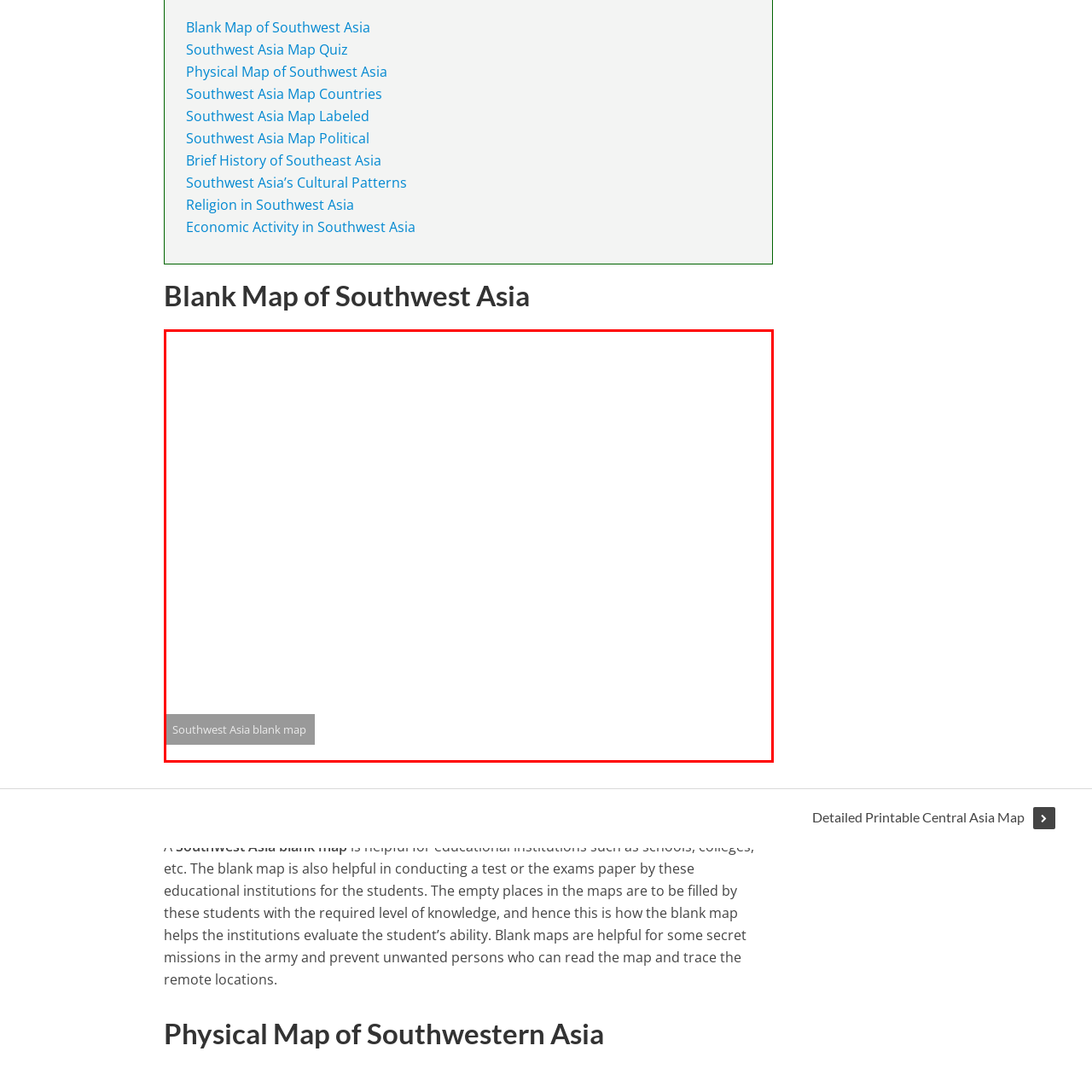Inspect the part framed by the grey rectangle, What is the purpose of the map? 
Reply with a single word or phrase.

Educational purposes